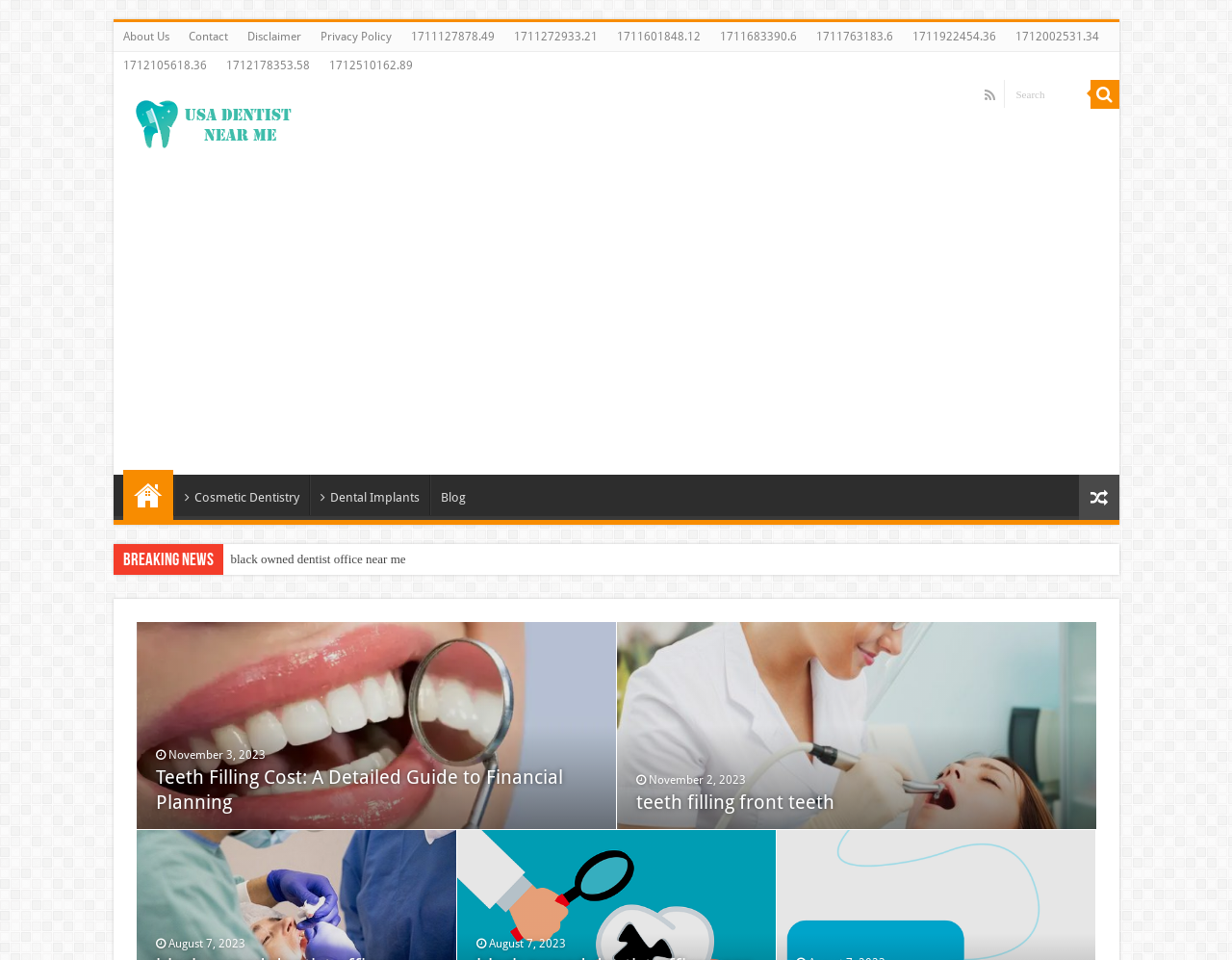Carefully examine the image and provide an in-depth answer to the question: What is the purpose of the search bar on this webpage?

The search bar is likely intended for users to search for specific information related to dentists, such as dentist offices, services, or procedures, based on the webpage's content and the presence of links related to dentists.